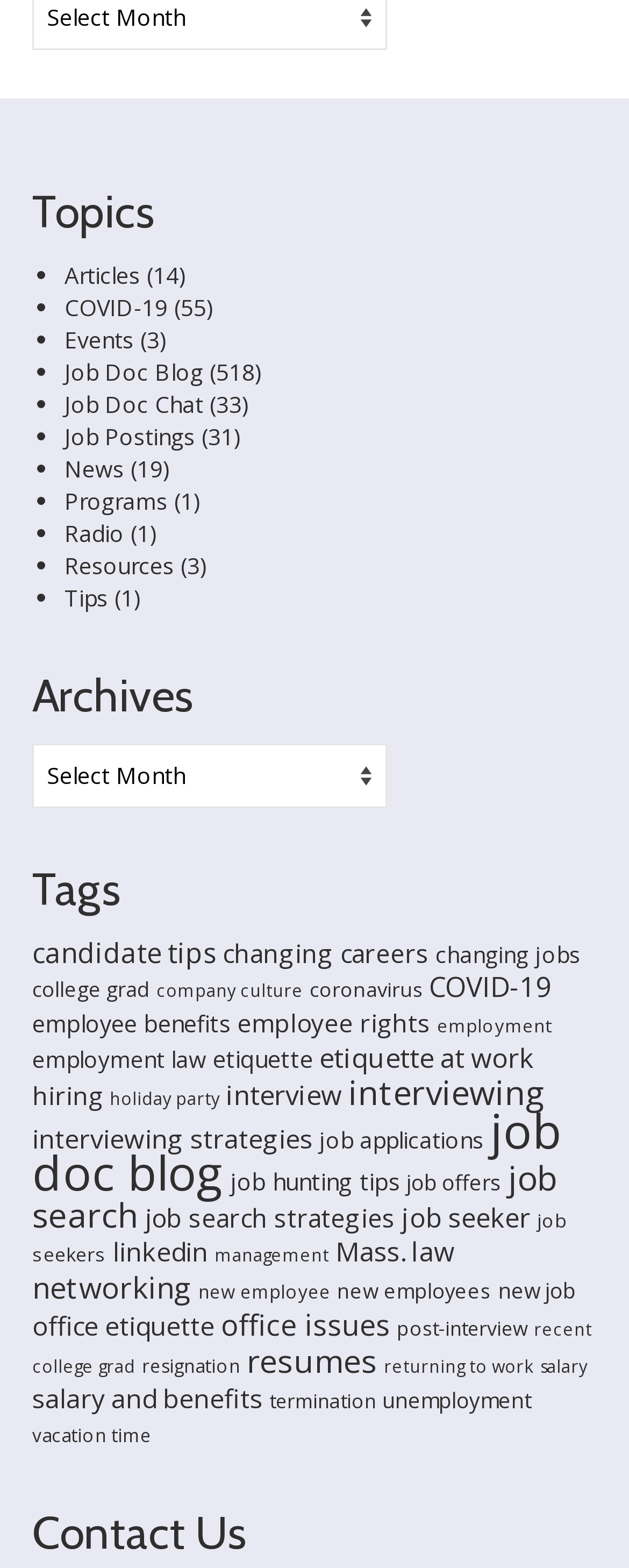Specify the bounding box coordinates of the area to click in order to execute this command: 'Click on 'Articles''. The coordinates should consist of four float numbers ranging from 0 to 1, and should be formatted as [left, top, right, bottom].

[0.103, 0.166, 0.223, 0.185]